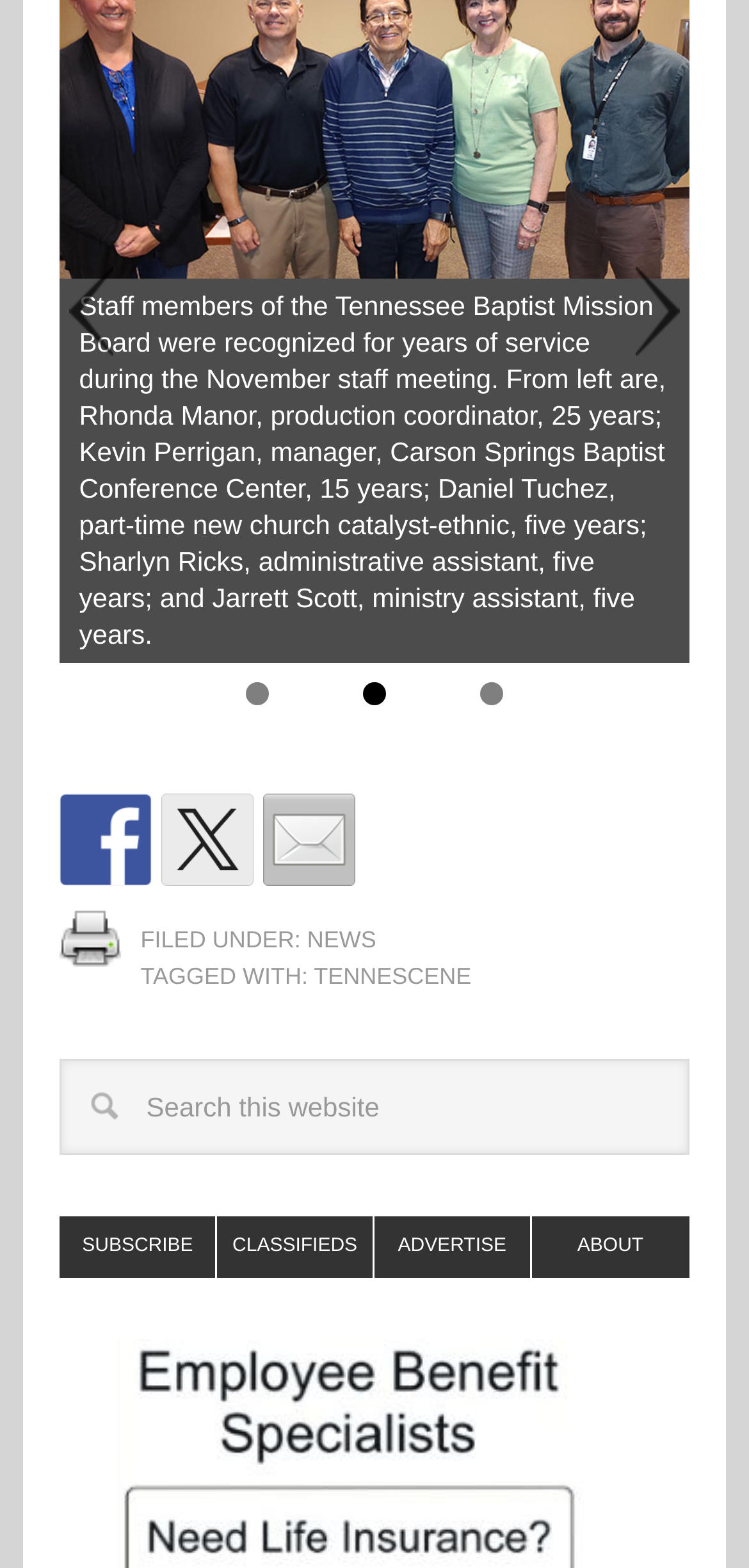Give a concise answer of one word or phrase to the question: 
What is the purpose of the search box?

Search this website